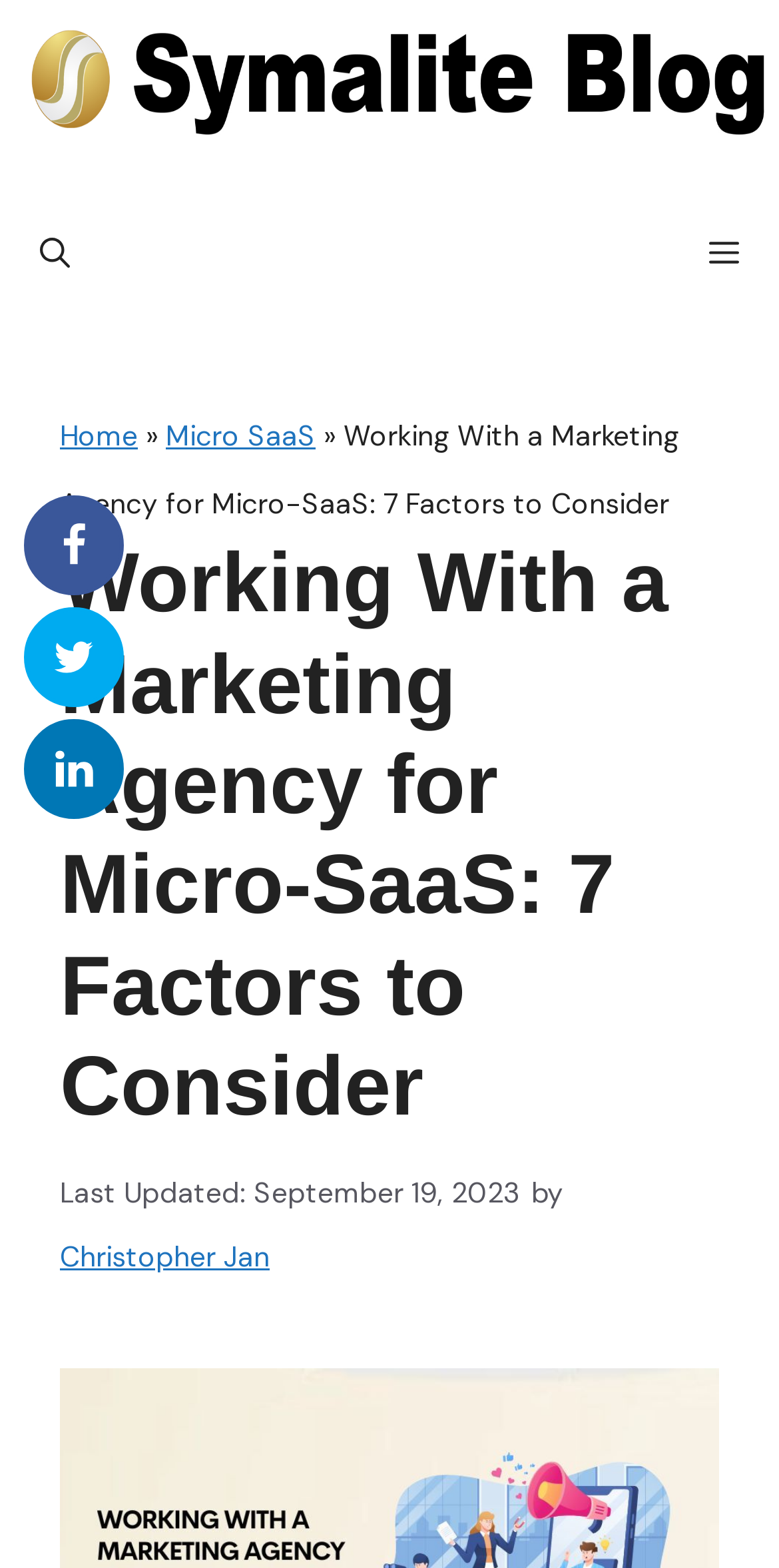Identify the bounding box coordinates of the clickable section necessary to follow the following instruction: "Input your name". The coordinates should be presented as four float numbers from 0 to 1, i.e., [left, top, right, bottom].

None